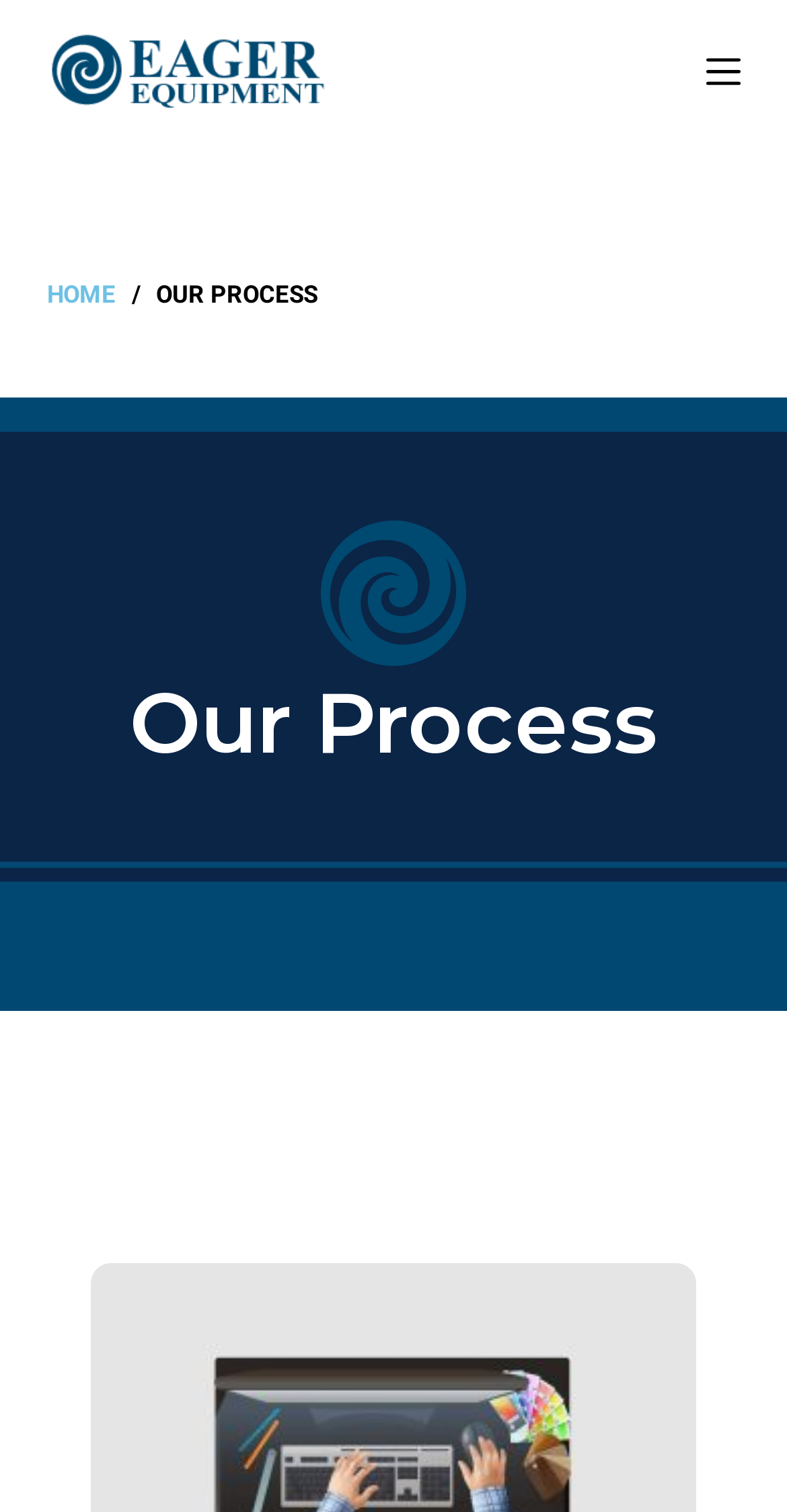Given the description "Home", determine the bounding box of the corresponding UI element.

[0.06, 0.183, 0.147, 0.209]